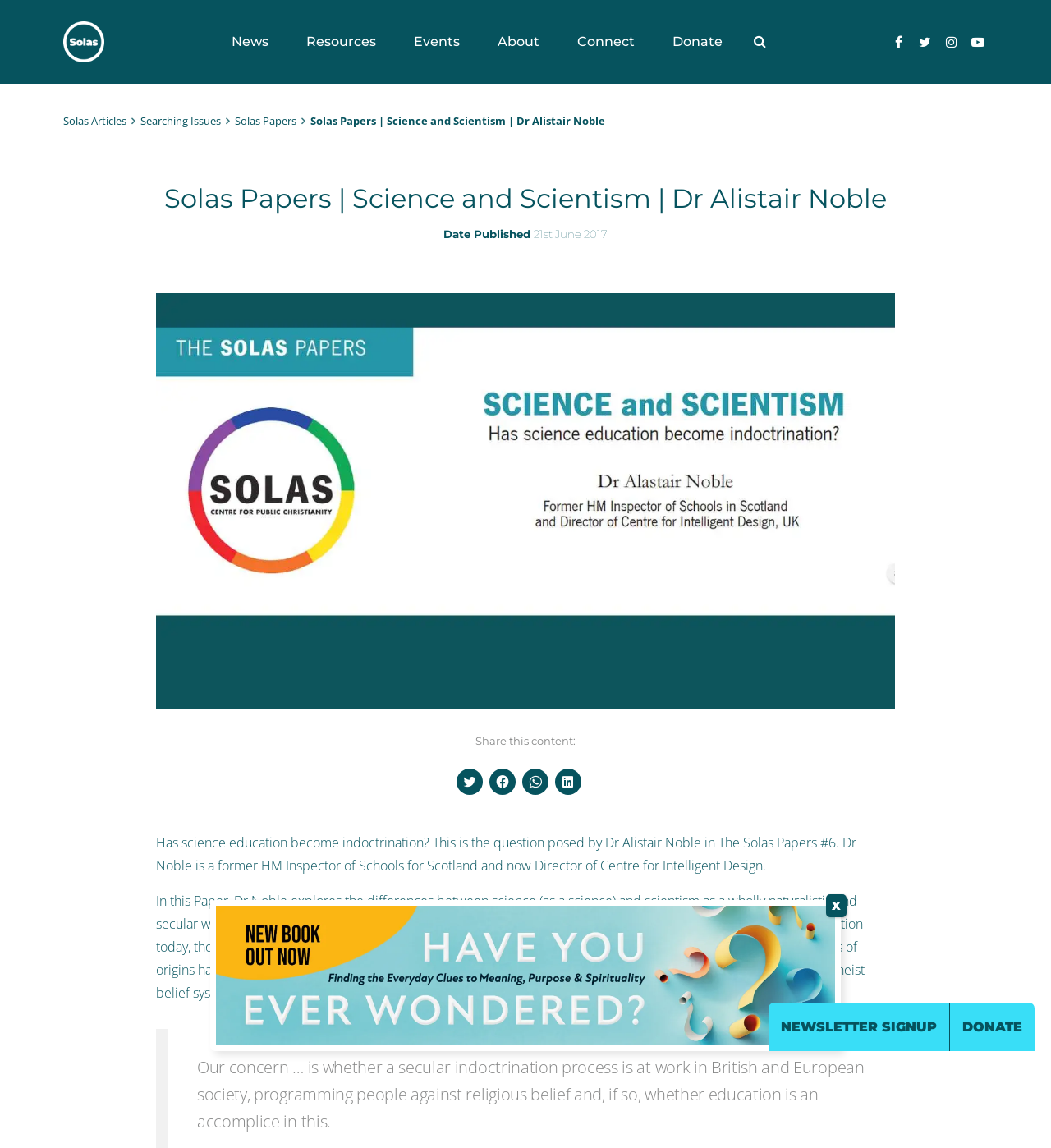Identify the bounding box coordinates of the clickable region required to complete the instruction: "Click on the Solas link". The coordinates should be given as four float numbers within the range of 0 and 1, i.e., [left, top, right, bottom].

[0.06, 0.063, 0.109, 0.089]